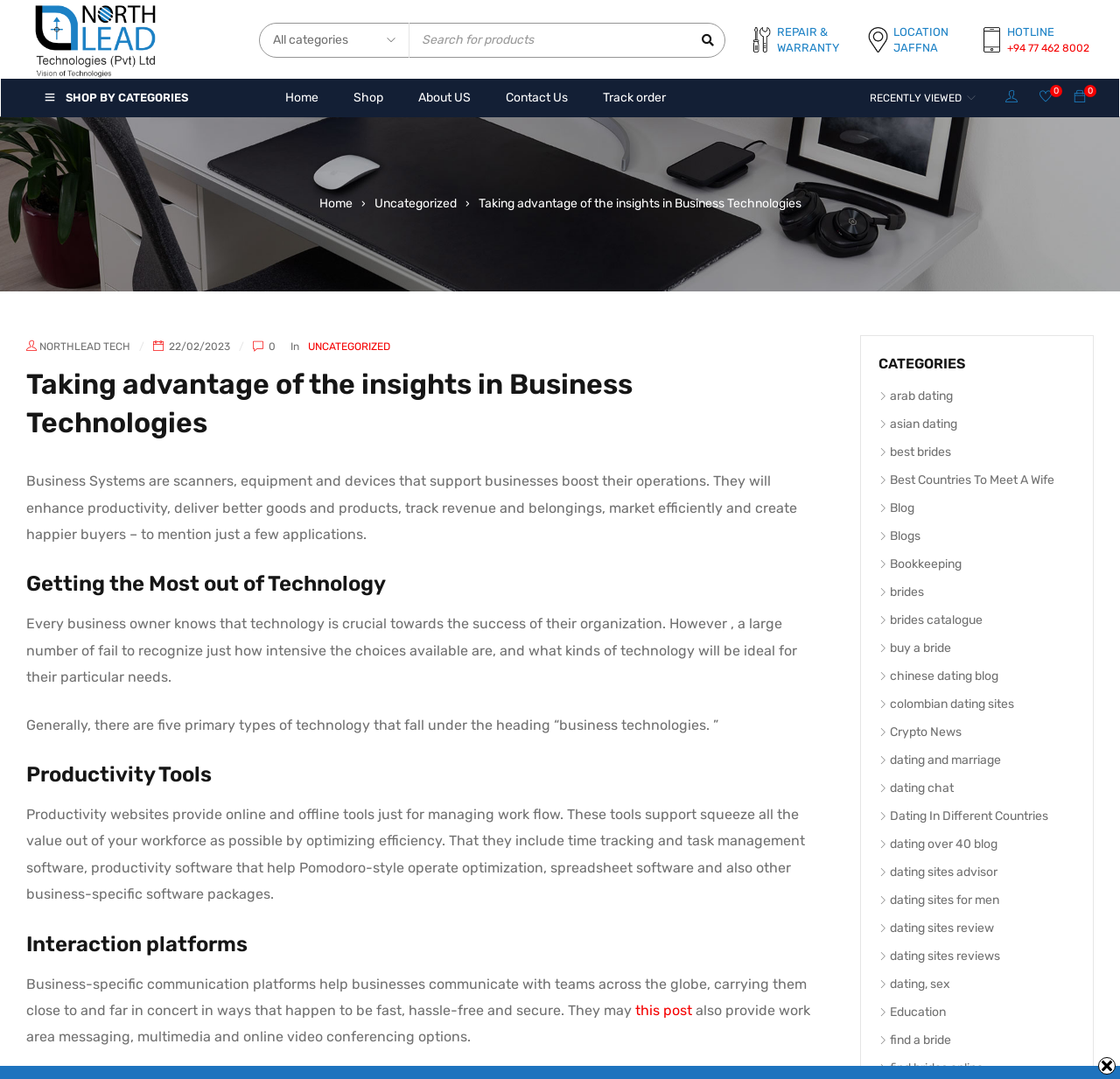Give a concise answer using one word or a phrase to the following question:
How many categories are listed on the webpage?

Multiple